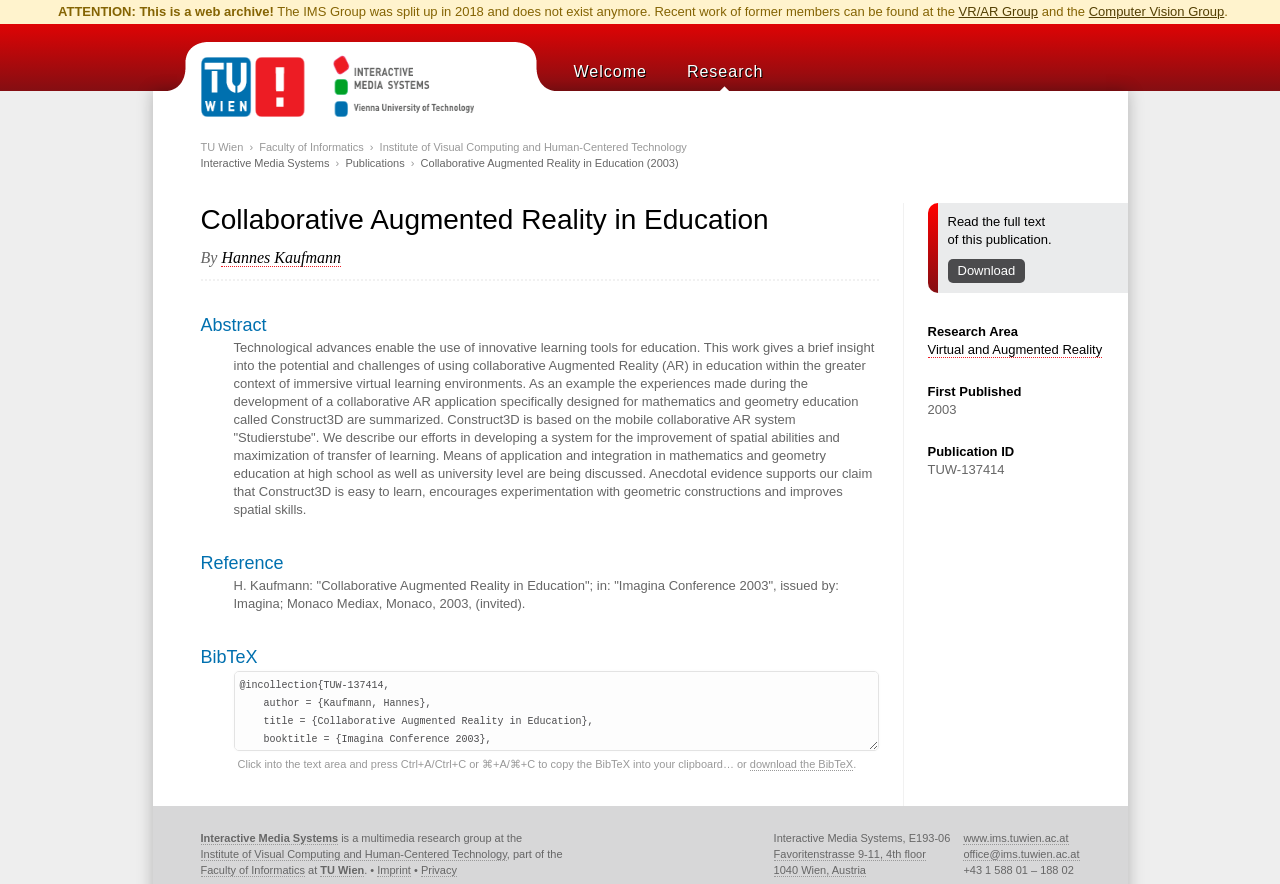Locate the bounding box coordinates of the area that needs to be clicked to fulfill the following instruction: "Click on the 'Collaborative Augmented Reality in Education (2003)' link". The coordinates should be in the format of four float numbers between 0 and 1, namely [left, top, right, bottom].

[0.329, 0.178, 0.53, 0.191]